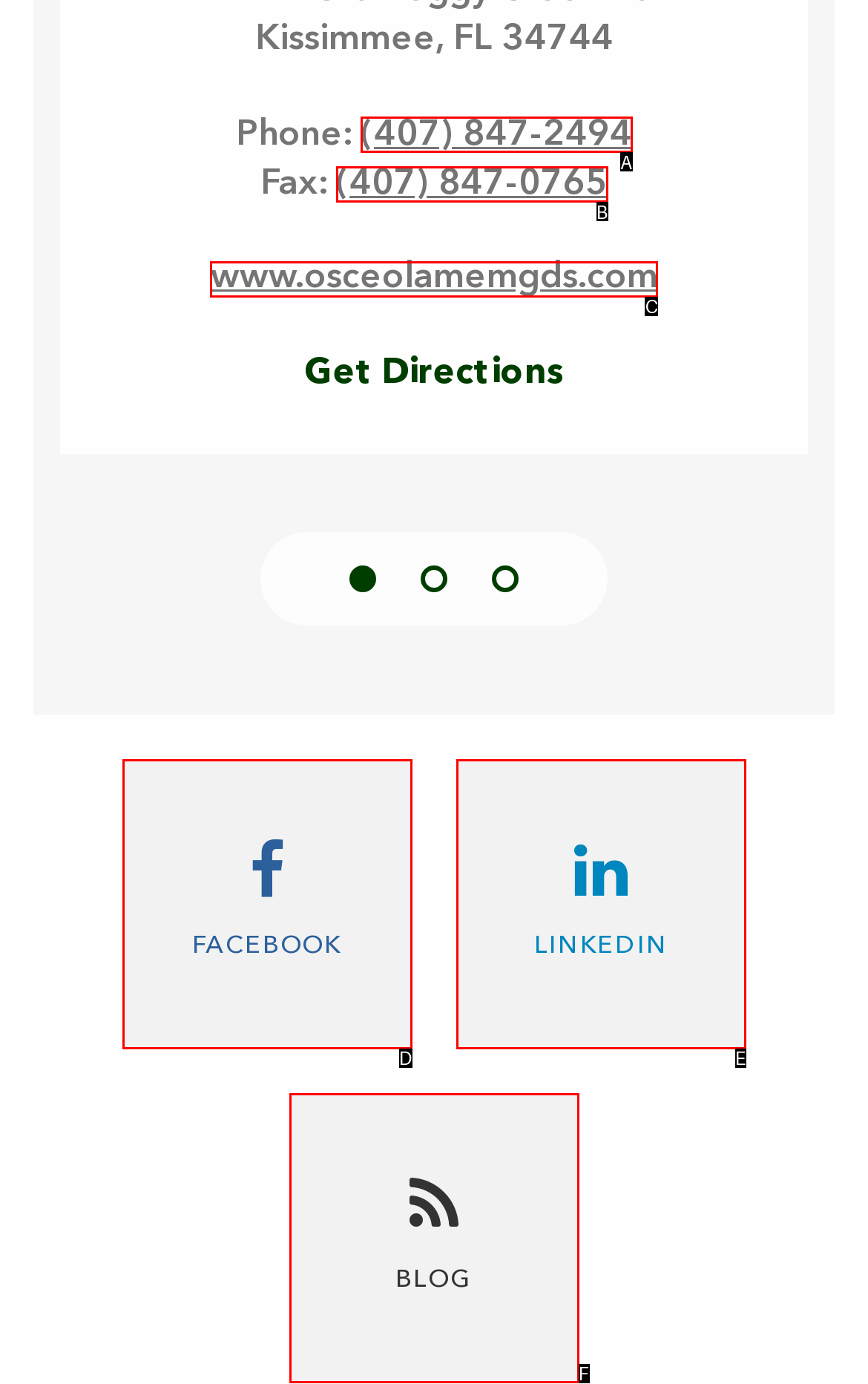Based on the provided element description: Facebook, identify the best matching HTML element. Respond with the corresponding letter from the options shown.

D